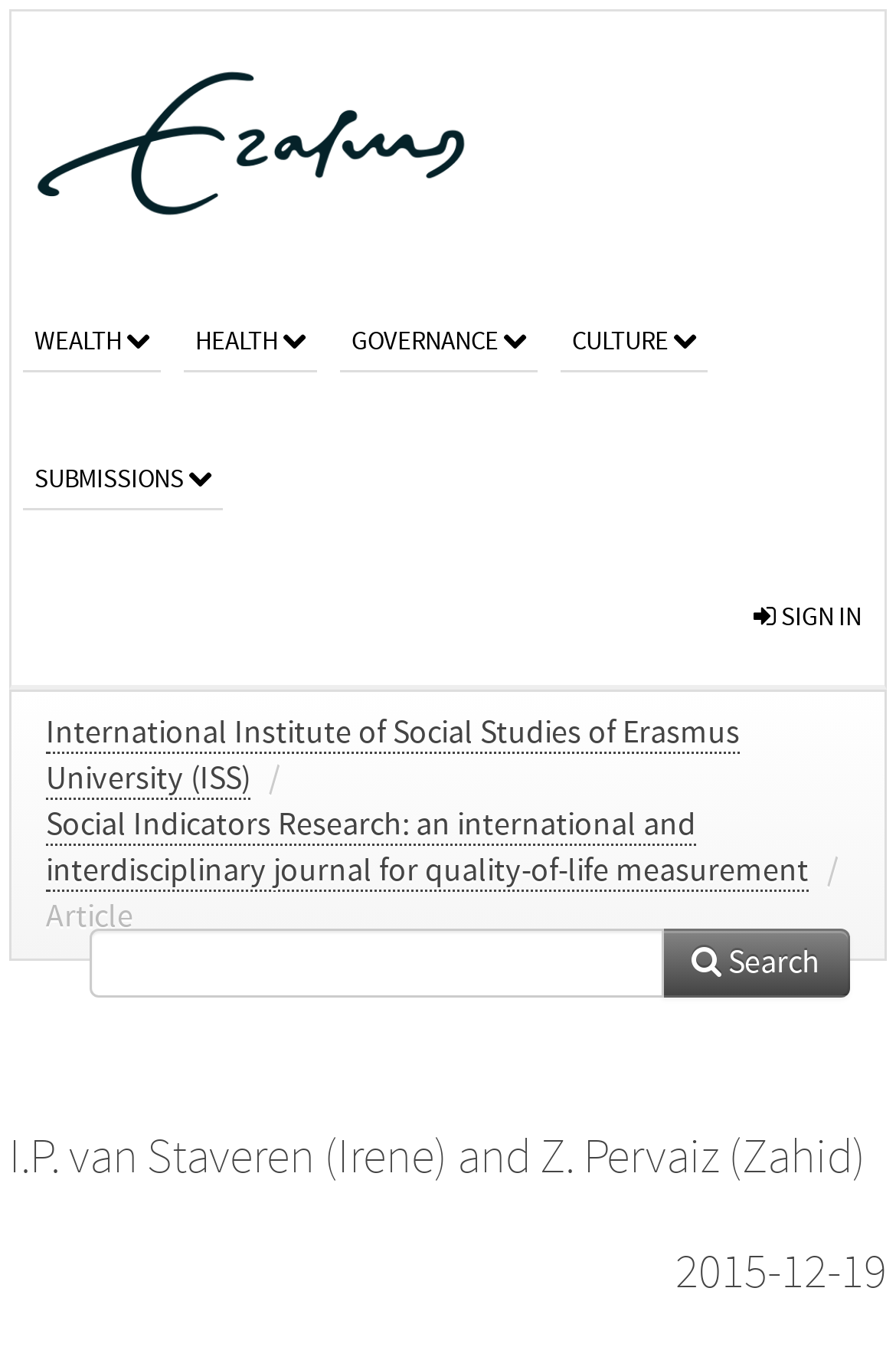Locate the bounding box coordinates of the element that should be clicked to fulfill the instruction: "browse CULTURE category".

[0.626, 0.203, 0.79, 0.276]